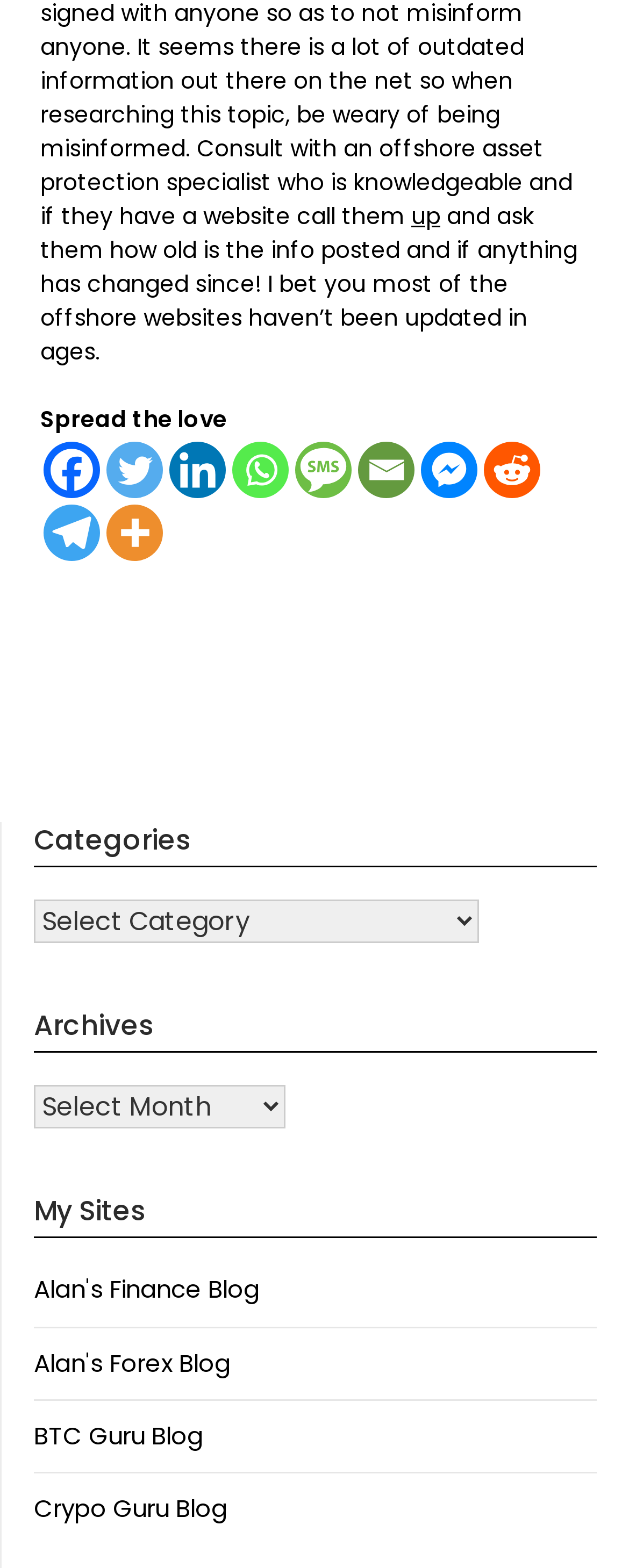Please respond to the question using a single word or phrase:
What is the category selection dropdown label?

CATEGORIES